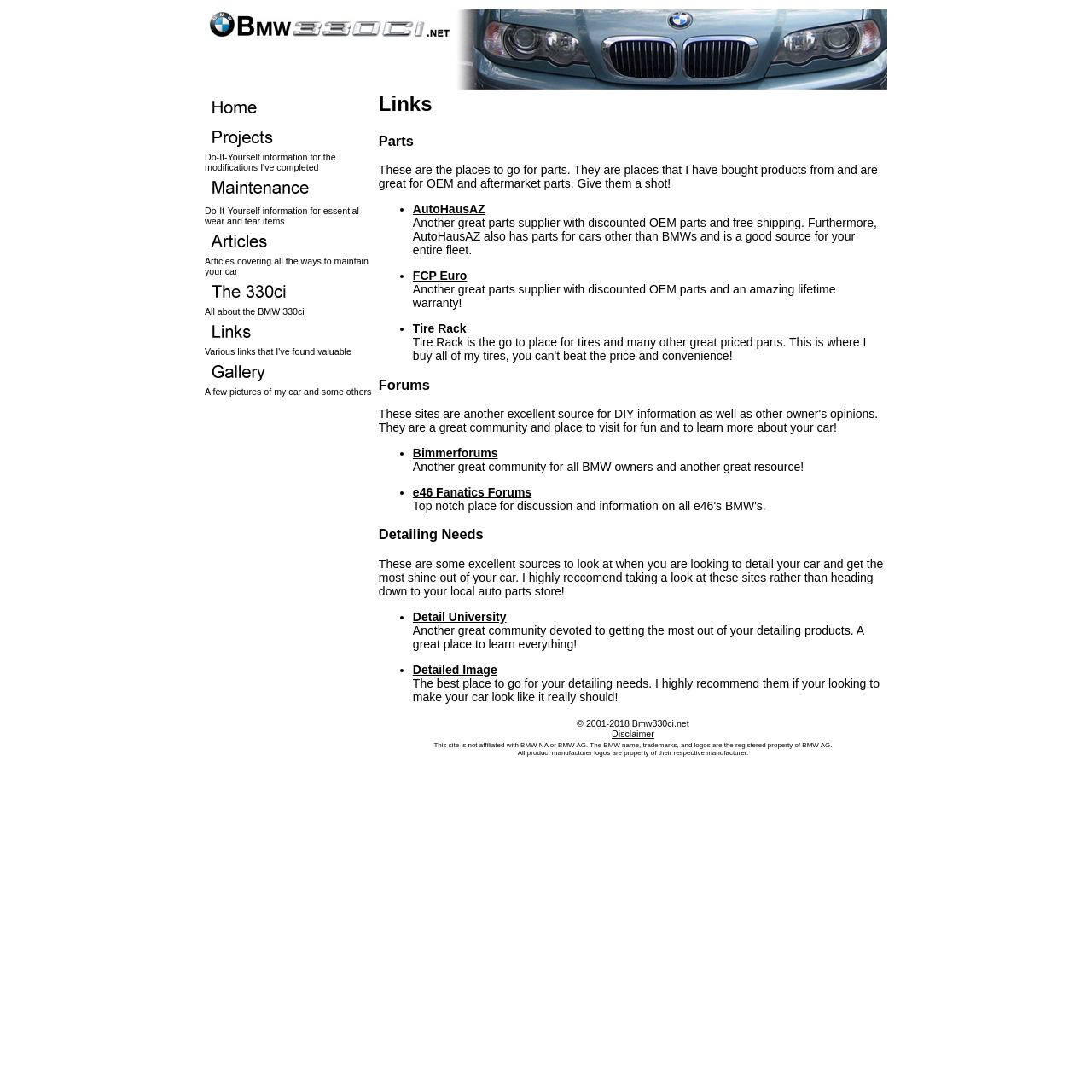What is the focus of the 'Detailing Needs' section?
Refer to the image and give a detailed answer to the query.

The 'Detailing Needs' section is a collection of links to resources and communities focused on car detailing, including Detail University and Detailed Image, which provide information and products to help car owners achieve the best possible shine and appearance for their vehicles.